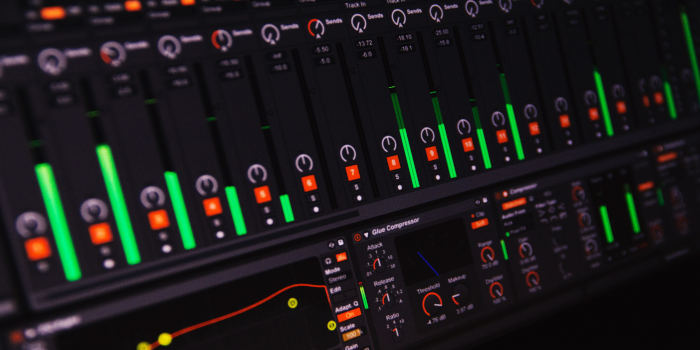What is the purpose of the control elements in the interface? Please answer the question using a single word or phrase based on the image.

Adjusting sound dynamics and effects